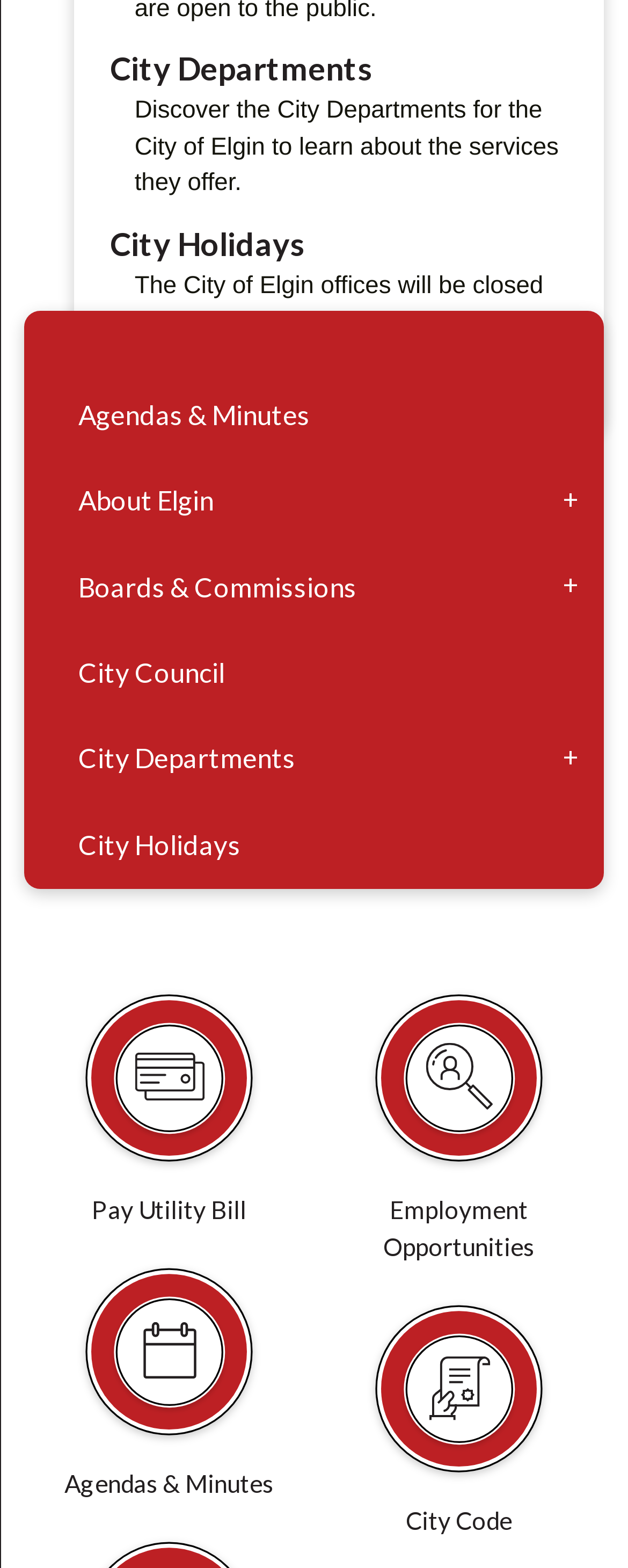Provide the bounding box for the UI element matching this description: "City Departments".

[0.175, 0.031, 0.593, 0.056]